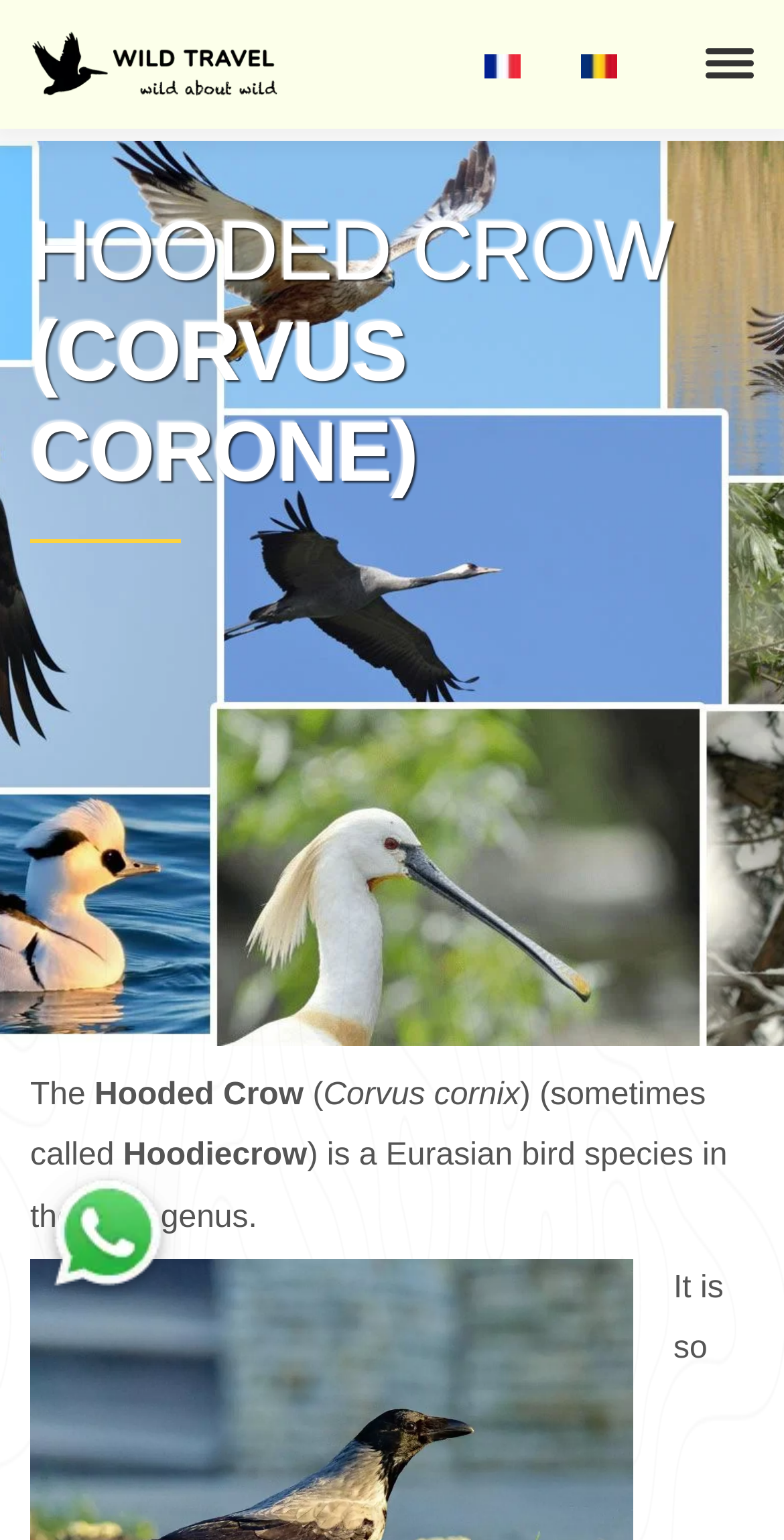Using the information in the image, give a comprehensive answer to the question: 
What is the purpose of the 'back to top' button?

The 'back to top' button is located at the bottom of the webpage. Its purpose is to allow users to quickly scroll back to the top of the webpage, which is convenient for users who have scrolled down to read the content.